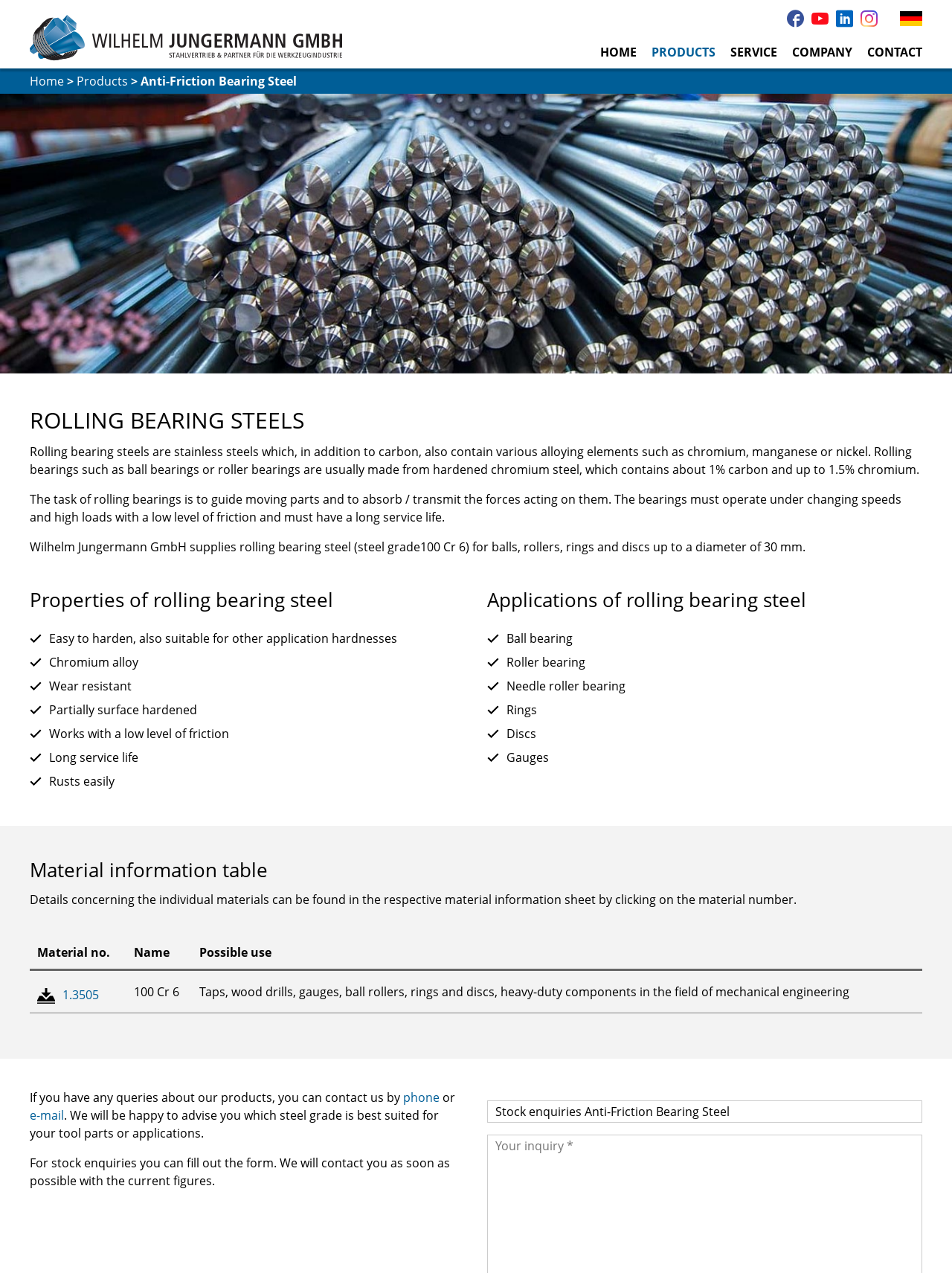Could you determine the bounding box coordinates of the clickable element to complete the instruction: "Click on the 'DAPi Scholarship' link"? Provide the coordinates as four float numbers between 0 and 1, i.e., [left, top, right, bottom].

None